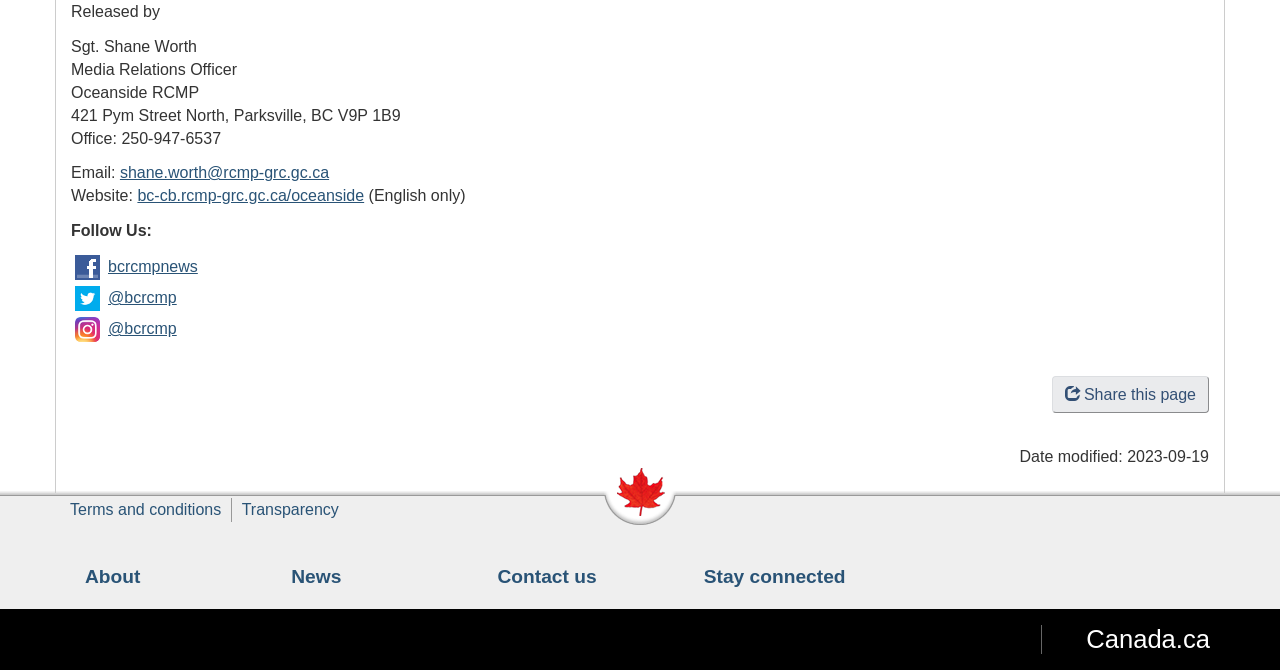Give a one-word or phrase response to the following question: What is the website of the Oceanside RCMP?

bc-cb.rcmp-grc.gc.ca/oceanside